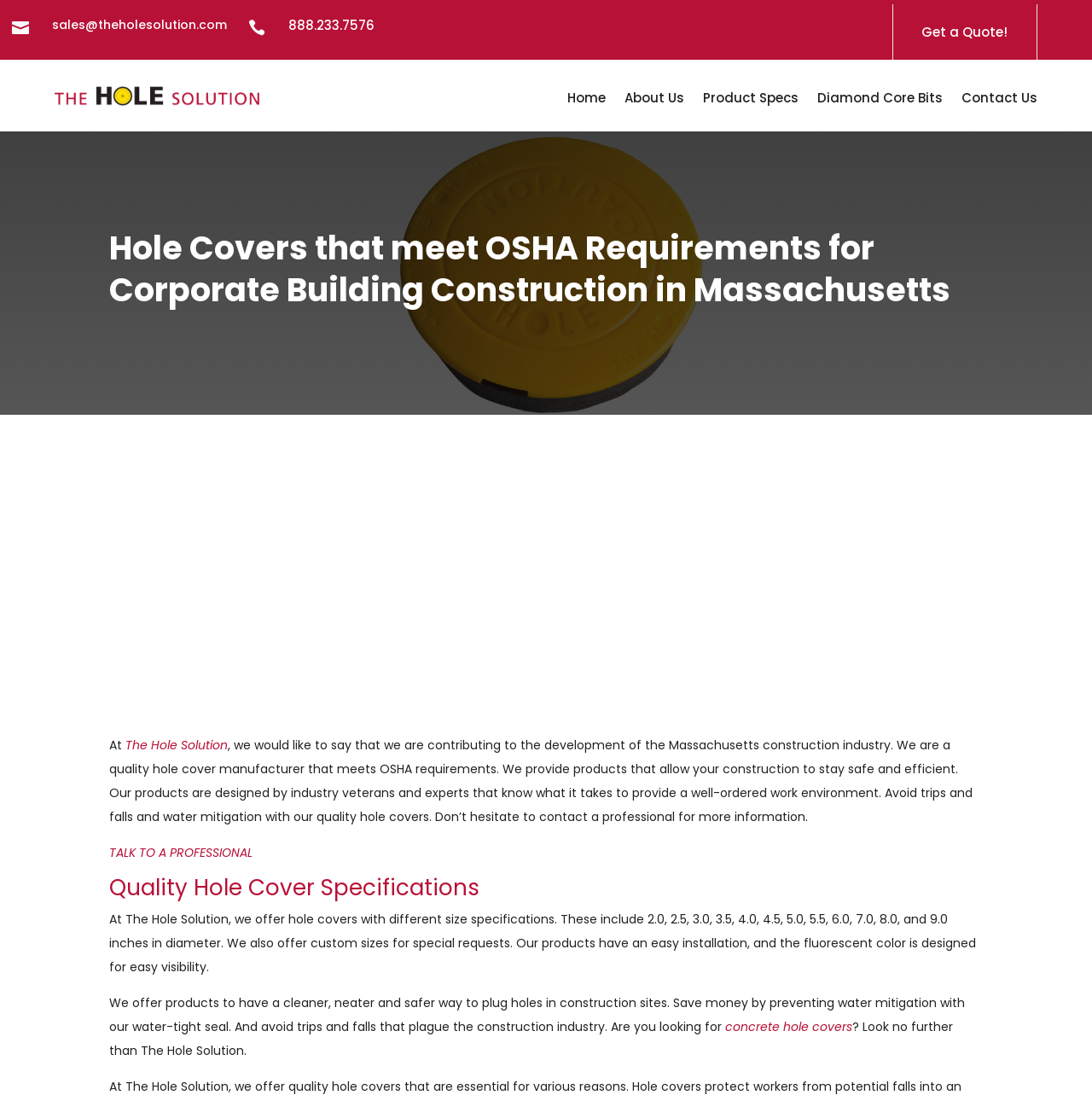Give a concise answer using only one word or phrase for this question:
What sizes of hole covers are available?

2.0 to 9.0 inches in diameter